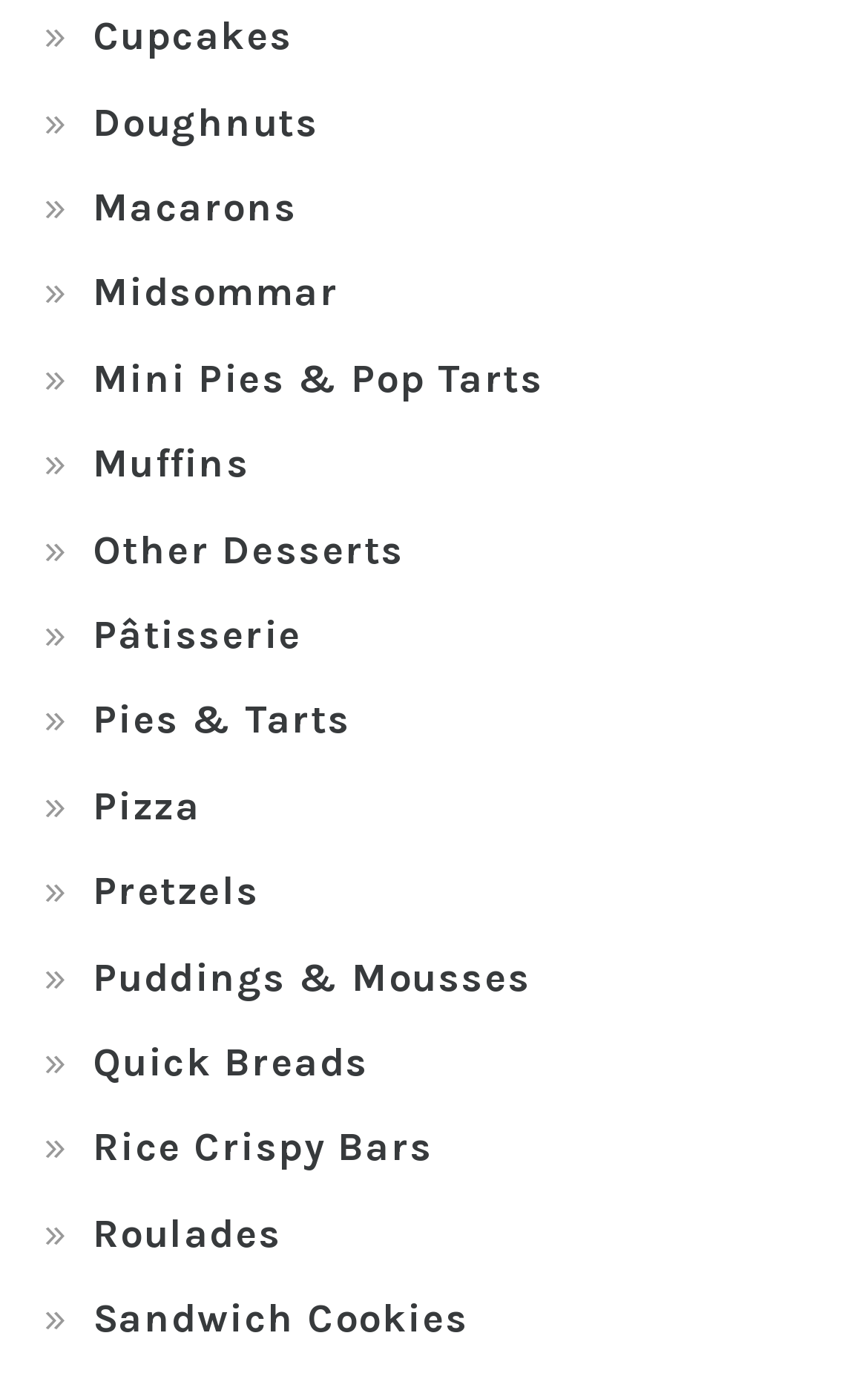Provide a brief response to the question below using a single word or phrase: 
Is 'Pizza' a dessert category?

Yes